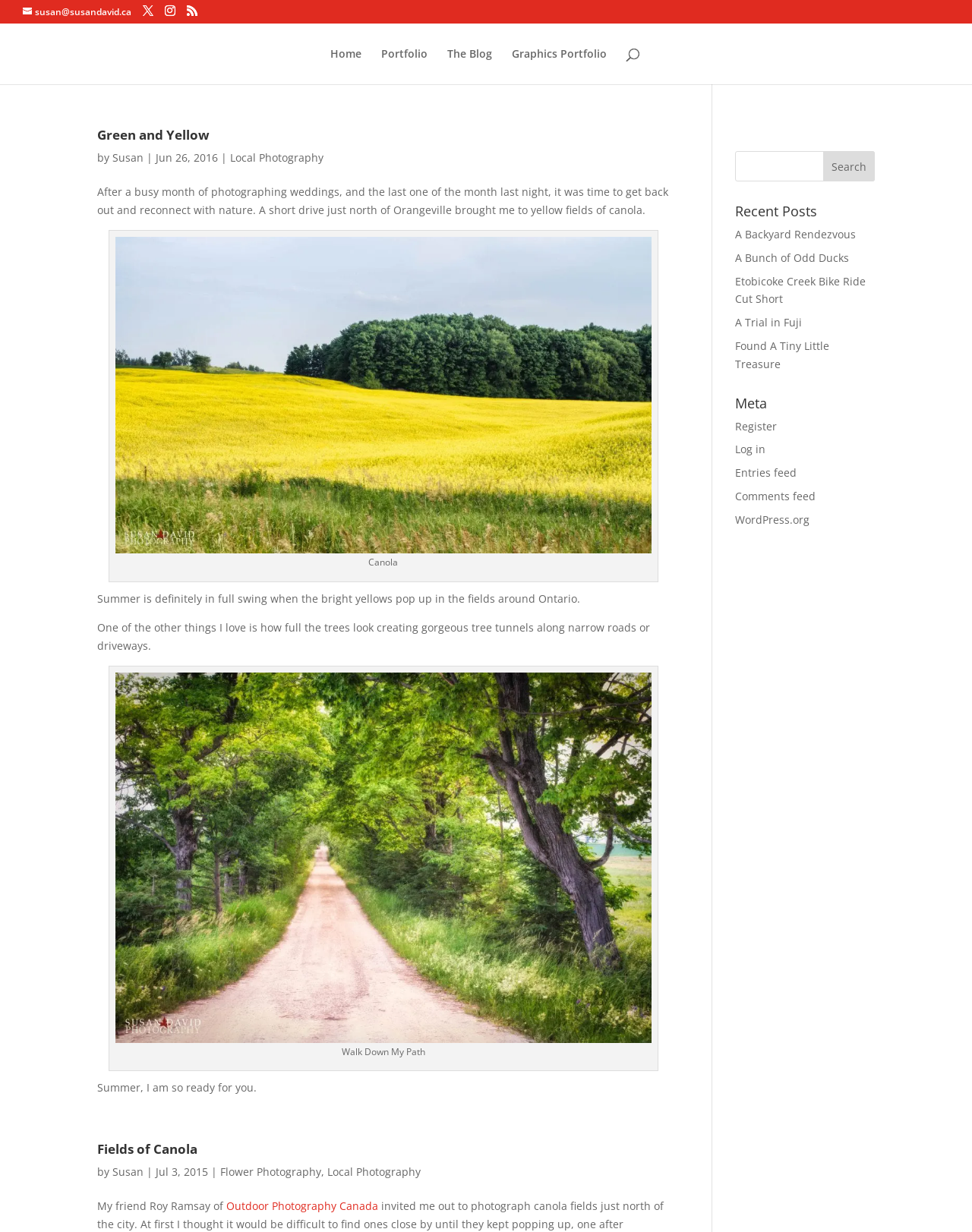Point out the bounding box coordinates of the section to click in order to follow this instruction: "Go to Home page".

[0.34, 0.039, 0.372, 0.068]